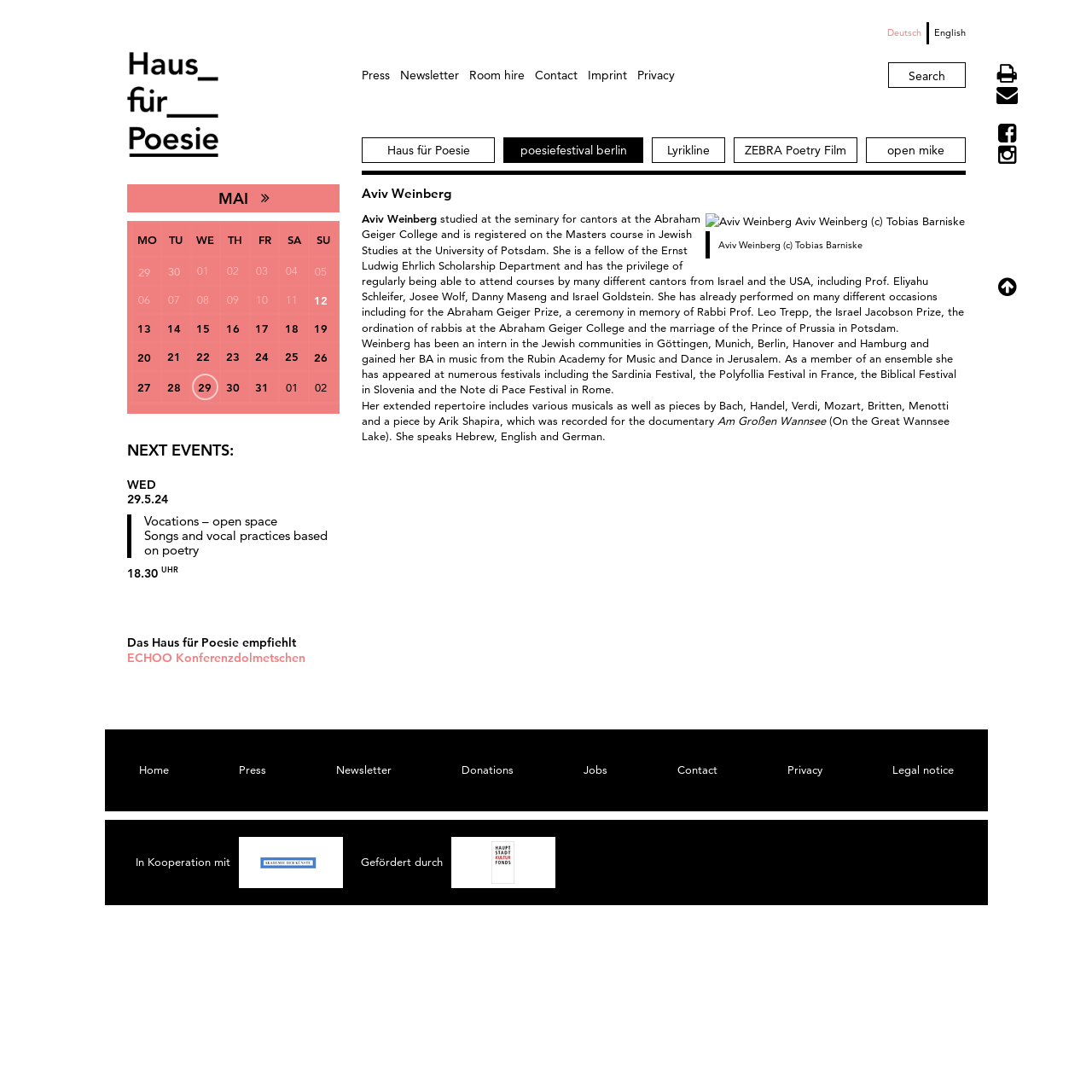What is the icon next to the 'Search' link?
Provide a detailed answer to the question using information from the image.

I looked at the link 'Search' and found that it has an icon next to it, which is a magnifying glass.